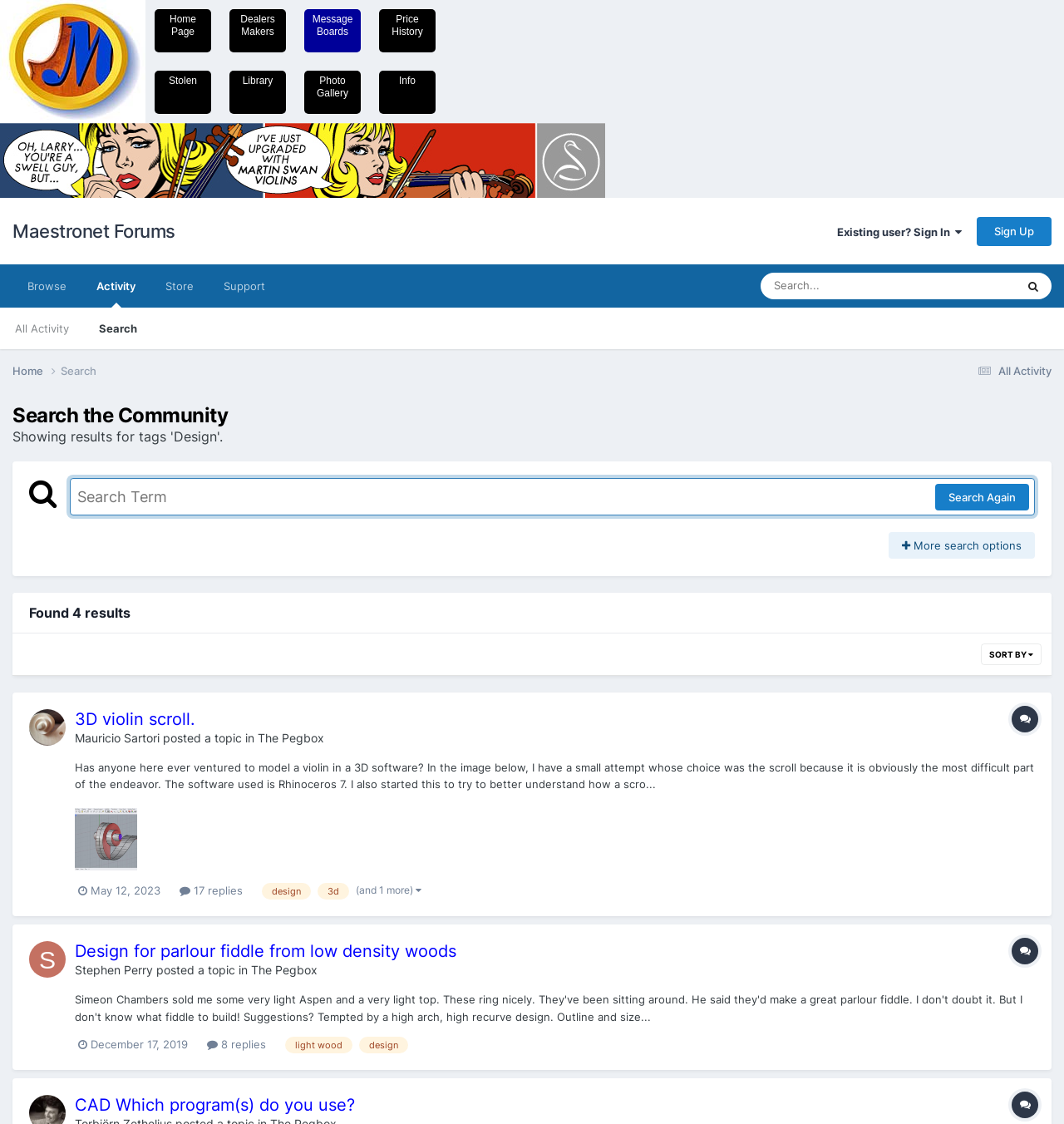Identify and provide the main heading of the webpage.

Search the Community